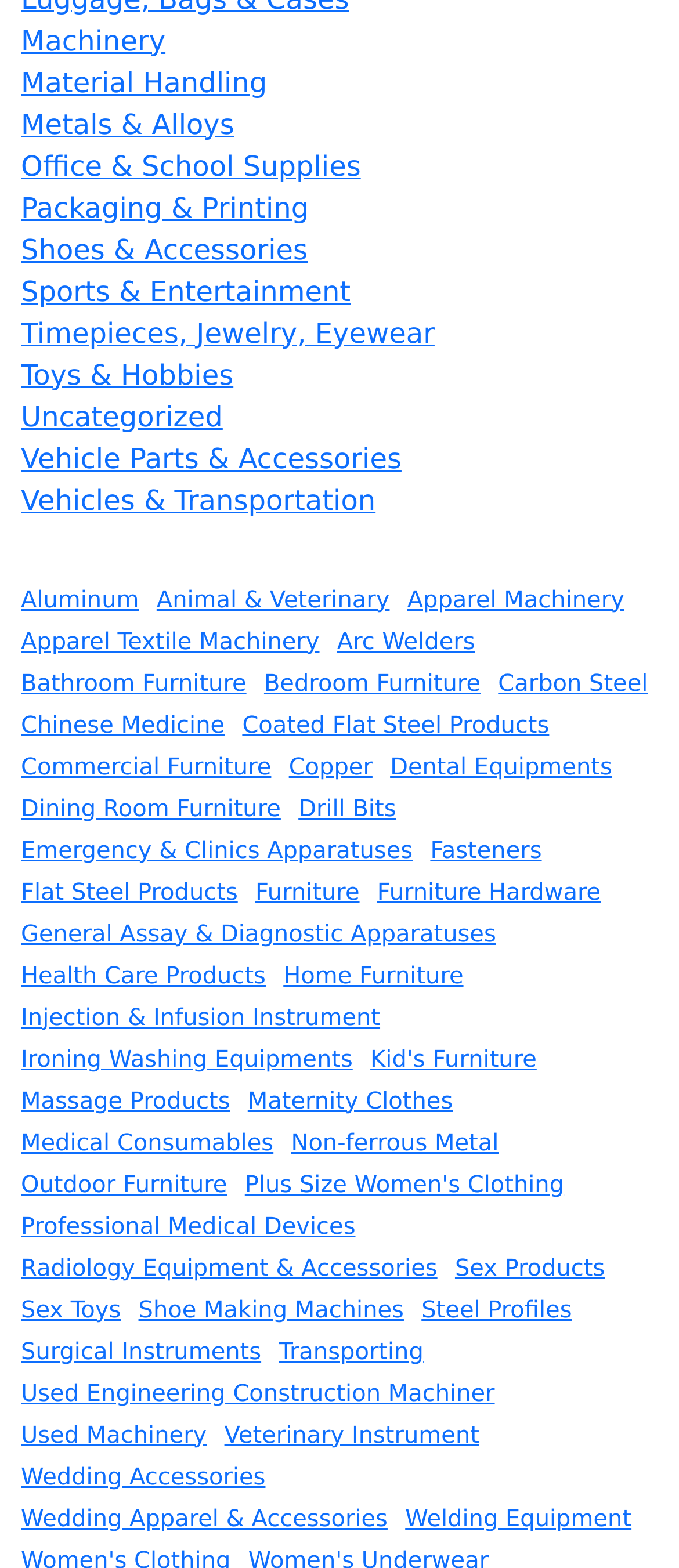What is the last category on the webpage?
Answer with a single word or phrase, using the screenshot for reference.

Wedding Apparel & Accessories